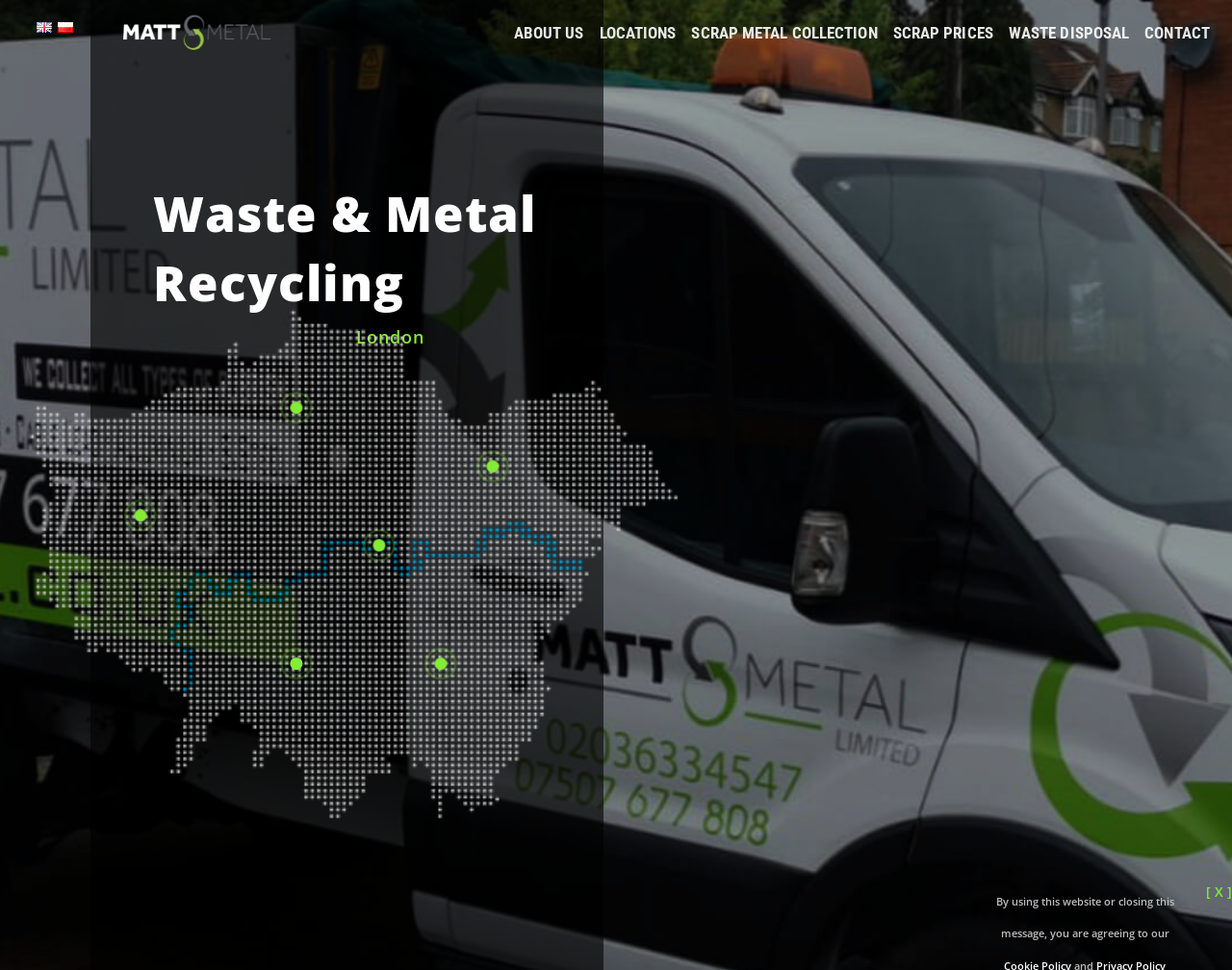Please locate the bounding box coordinates for the element that should be clicked to achieve the following instruction: "Select English language". Ensure the coordinates are given as four float numbers between 0 and 1, i.e., [left, top, right, bottom].

[0.03, 0.018, 0.042, 0.037]